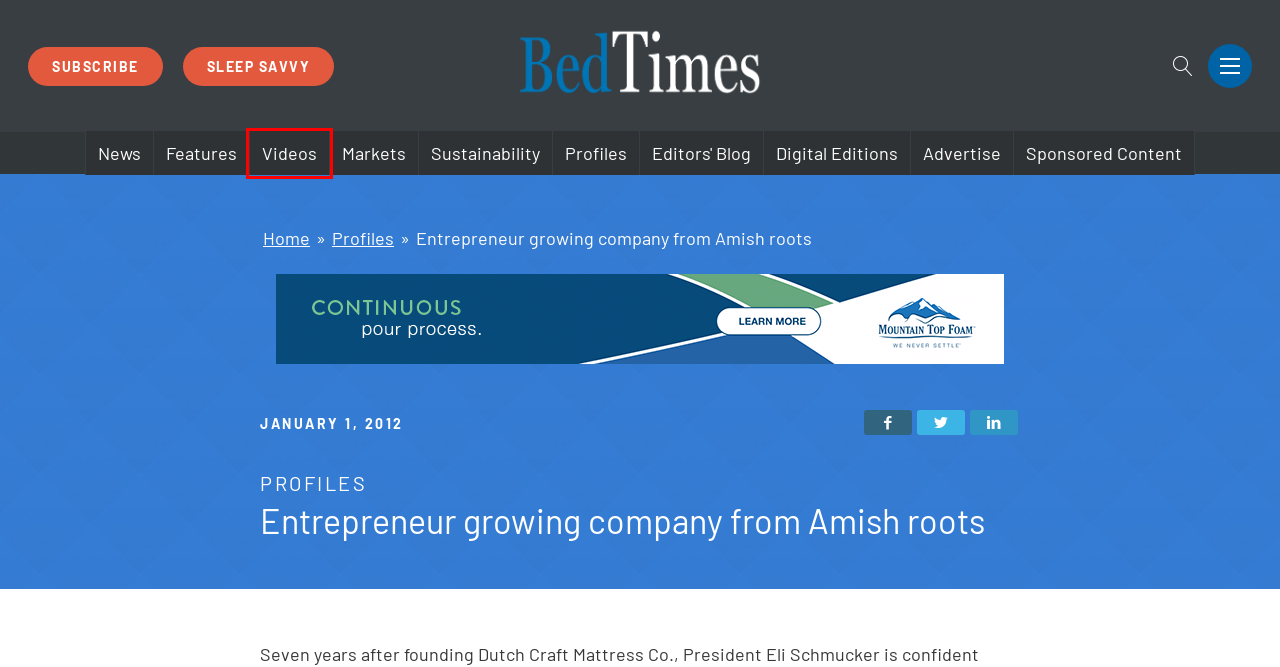With the provided webpage screenshot containing a red bounding box around a UI element, determine which description best matches the new webpage that appears after clicking the selected element. The choices are:
A. Retail Trends and Strategies for the Mattress Industry - Sleep Savvy
B. Videos Archives » BedTimes Magazine
C. Subscriptions Login
D. Writers' Guidelines » BedTimes Magazine
E. Contact » BedTimes Magazine
F. Editors' Blog Archives » BedTimes Magazine
G. Hickory Springs acquires transportation seating company
H. Digital Editions » BedTimes Magazine

B